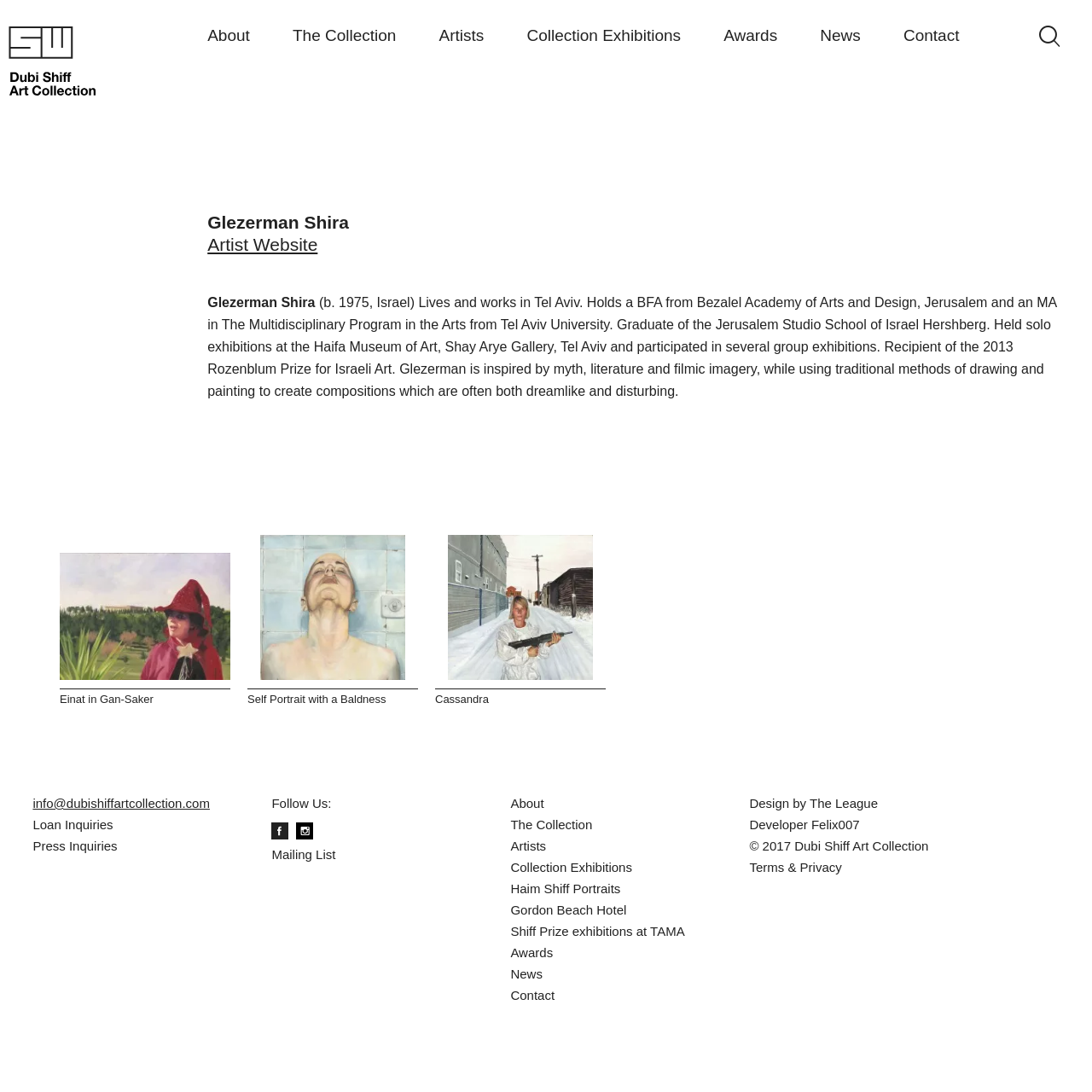Craft a detailed narrative of the webpage's structure and content.

The webpage is dedicated to the Dubi Shiff Art Collection, with a prominent heading at the top left corner. Below the heading, there is a row of navigation links, including "About", "The Collection", "Artists", "Awards", "News", and "Contact". 

To the right of the navigation links, there is a search button. Below the navigation row, there is a main section that takes up most of the page. This section is divided into two parts: a header section and a content section. 

In the header section, there is a heading "Glezerman Shira" and a link to the artist's website. Below the heading, there is a brief biography of the artist, describing her background, education, and artistic style.

In the content section, there are three columns of artworks, each with a heading and an image. The headings are "Einat in Gan-Saker", "Self Portrait with a Baldness", and "Cassandra". 

At the bottom of the page, there are two sections. The left section contains links to contact information, including email addresses for loan and press inquiries, as well as links to follow the art collection on social media and to join the mailing list. The right section contains links to various pages, including "About", "The Collection", "Artists", "Awards", "News", and "Contact", as well as links to specific exhibitions and a terms and privacy page. There is also a copyright notice at the bottom right corner.